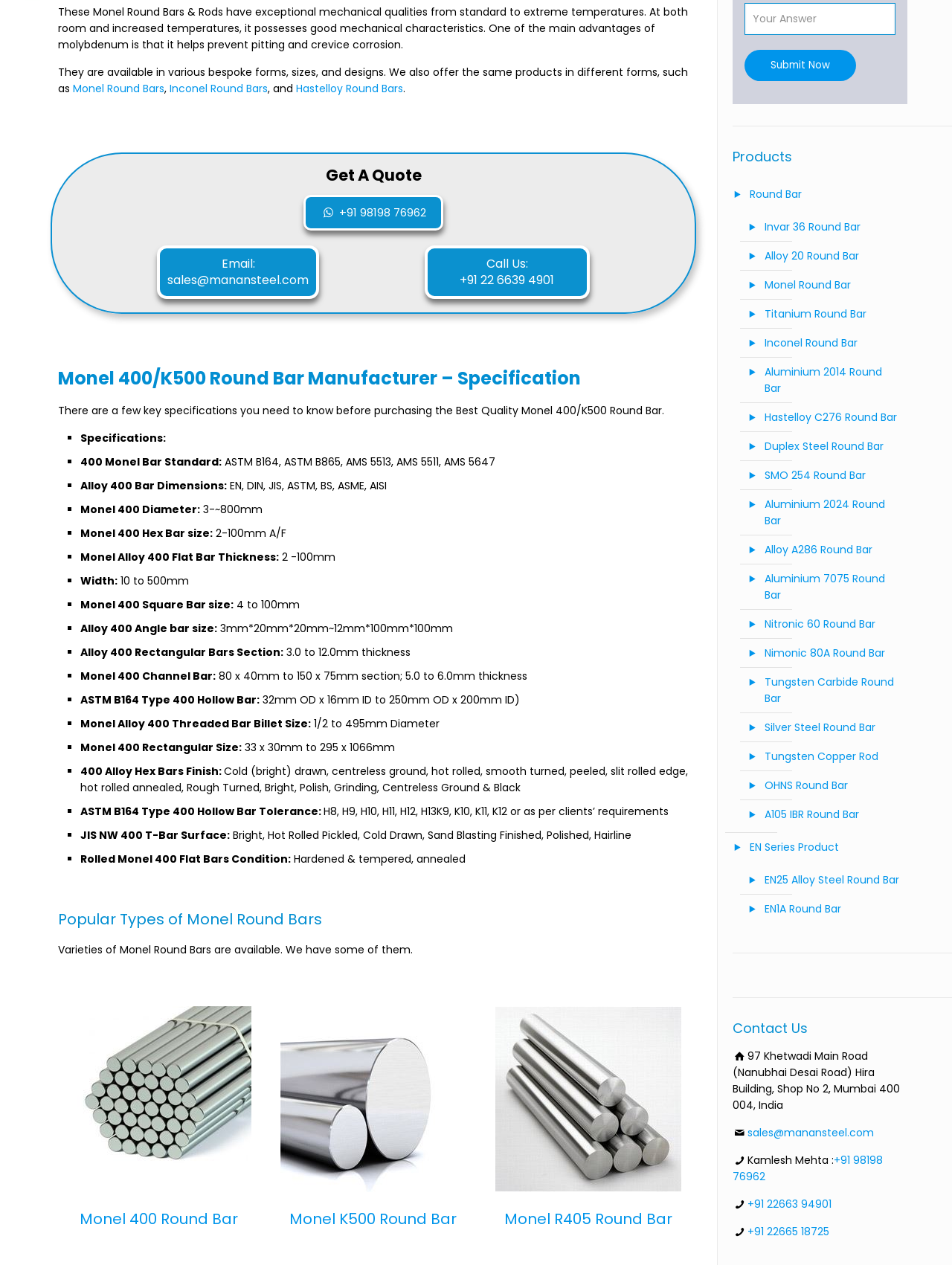Using the element description sales@manansteel.com, predict the bounding box coordinates for the UI element. Provide the coordinates in (top-left x, top-left y, bottom-right x, bottom-right y) format with values ranging from 0 to 1.

[0.785, 0.889, 0.918, 0.901]